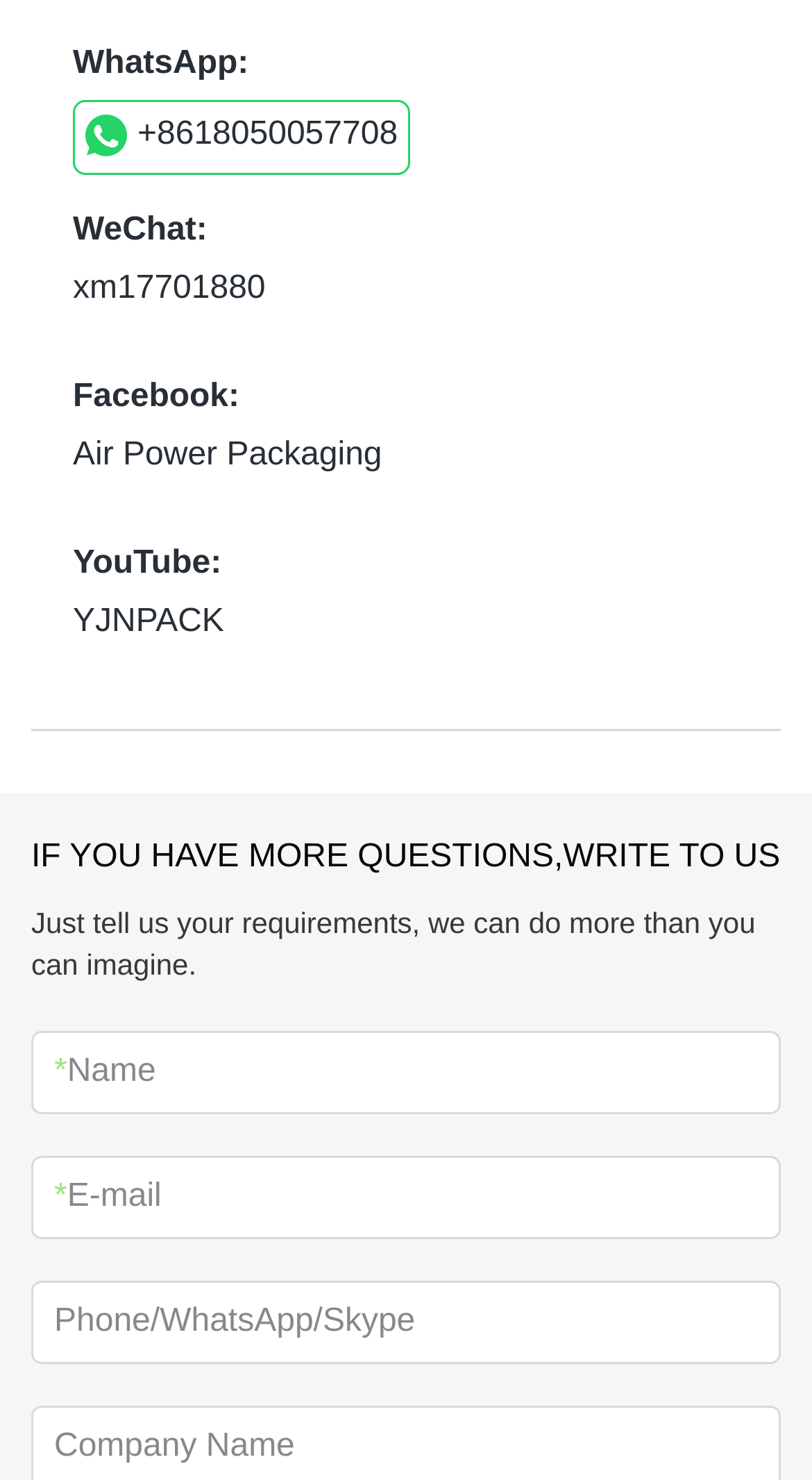What is the label of the first textbox in the contact form?
Please give a detailed and elaborate explanation in response to the question.

The first textbox in the contact form has a label of 'Name' and is a required field, indicated by the asterisk symbol.